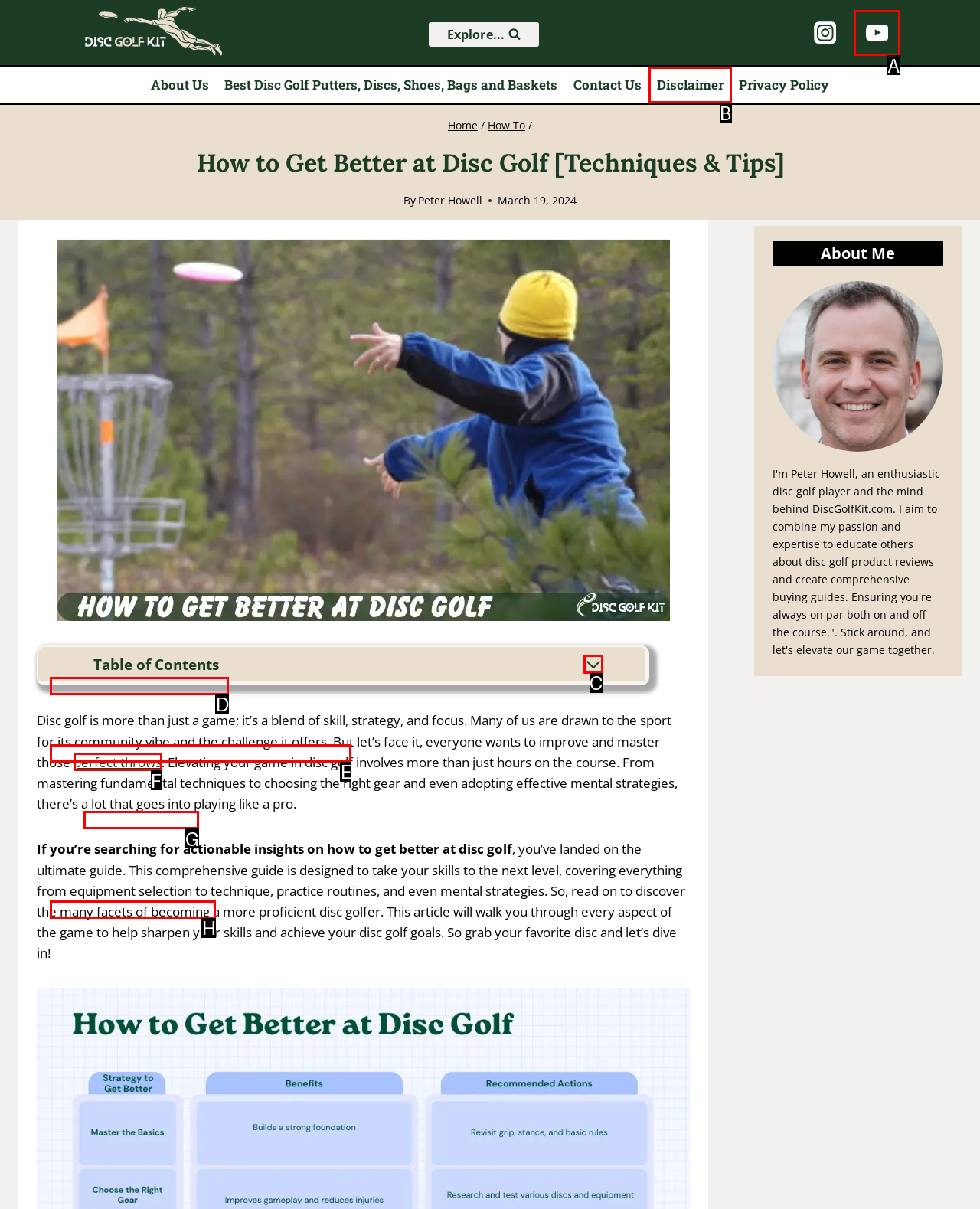Tell me which option I should click to complete the following task: Expand Table of Contents Answer with the option's letter from the given choices directly.

C